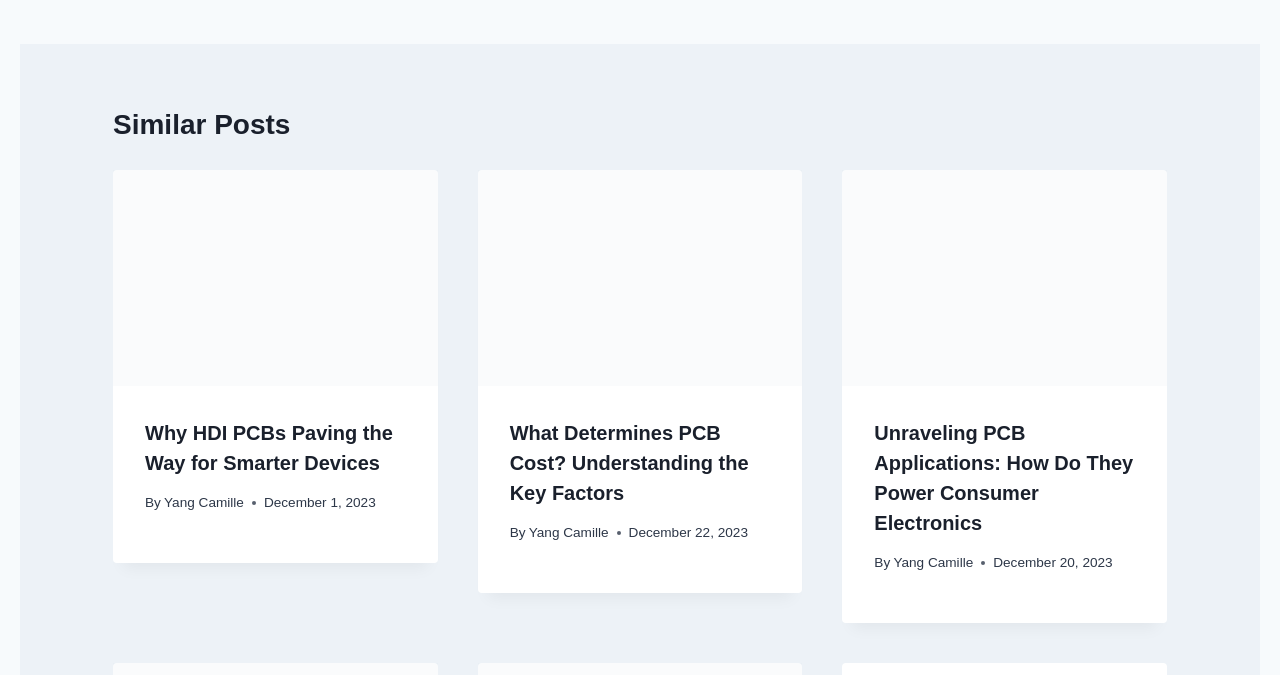Please specify the bounding box coordinates of the region to click in order to perform the following instruction: "Explore the article 'What Determines PCB Cost? Understanding the Key Factors'".

[0.373, 0.252, 0.627, 0.572]